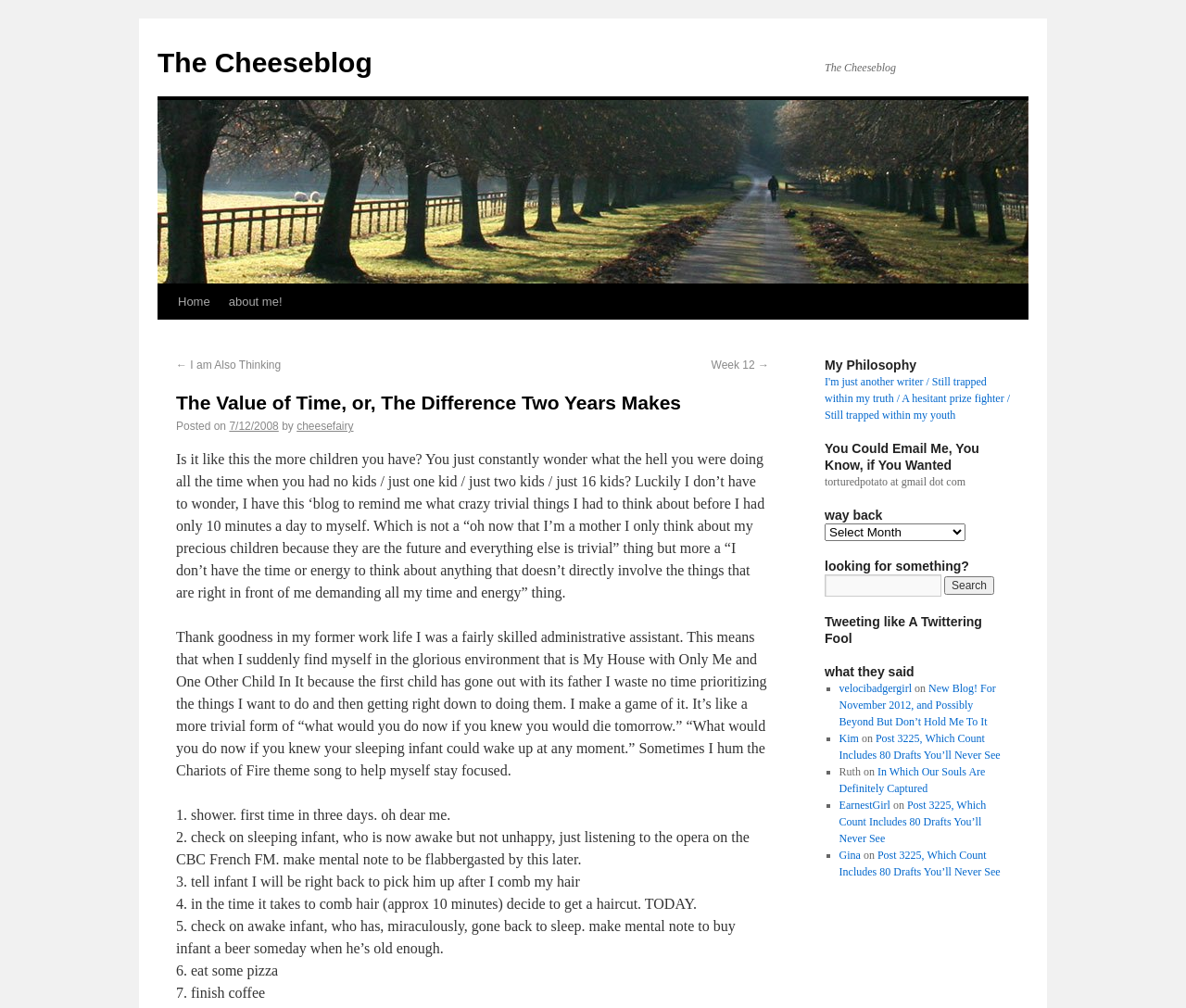Find the bounding box coordinates for the element that must be clicked to complete the instruction: "Read the post from 'cheesefairy'". The coordinates should be four float numbers between 0 and 1, indicated as [left, top, right, bottom].

[0.25, 0.417, 0.298, 0.43]